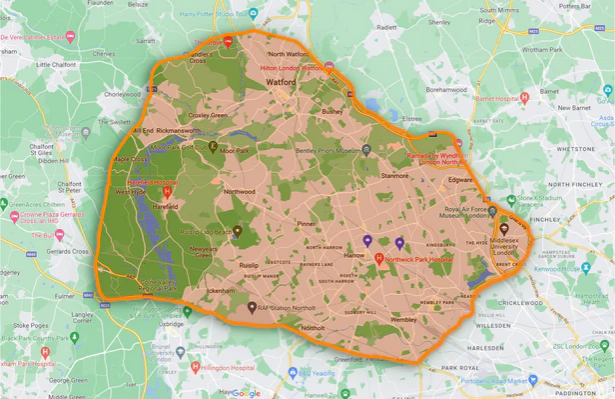What features are outlined in the map?
Answer the question in a detailed and comprehensive manner.

According to the caption, the map outlines various landmarks, parks, and neighborhoods within the delineated region, providing a clear view of the geographical layout of the area.